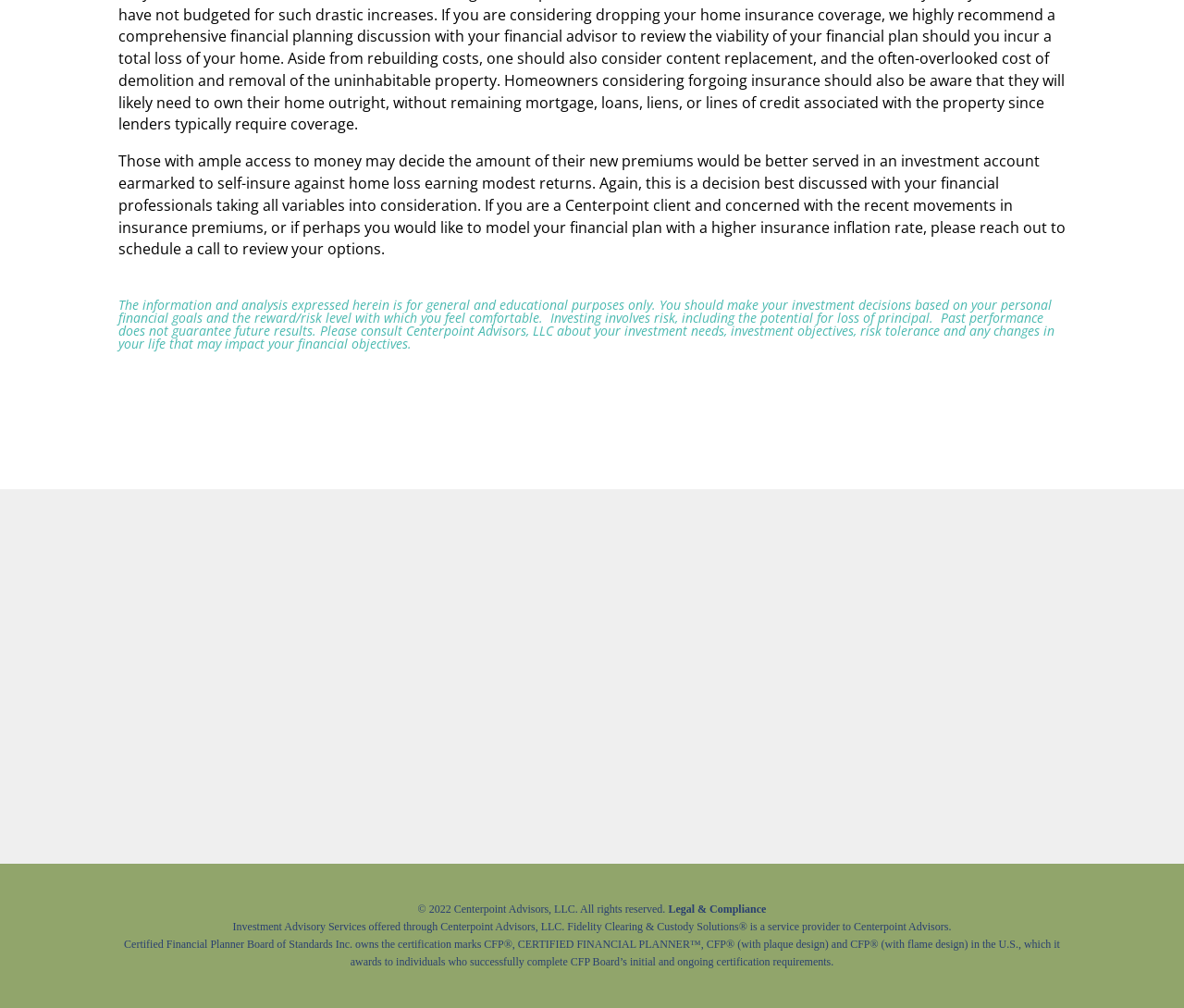Highlight the bounding box of the UI element that corresponds to this description: "Legal & Compliance".

[0.564, 0.895, 0.647, 0.908]